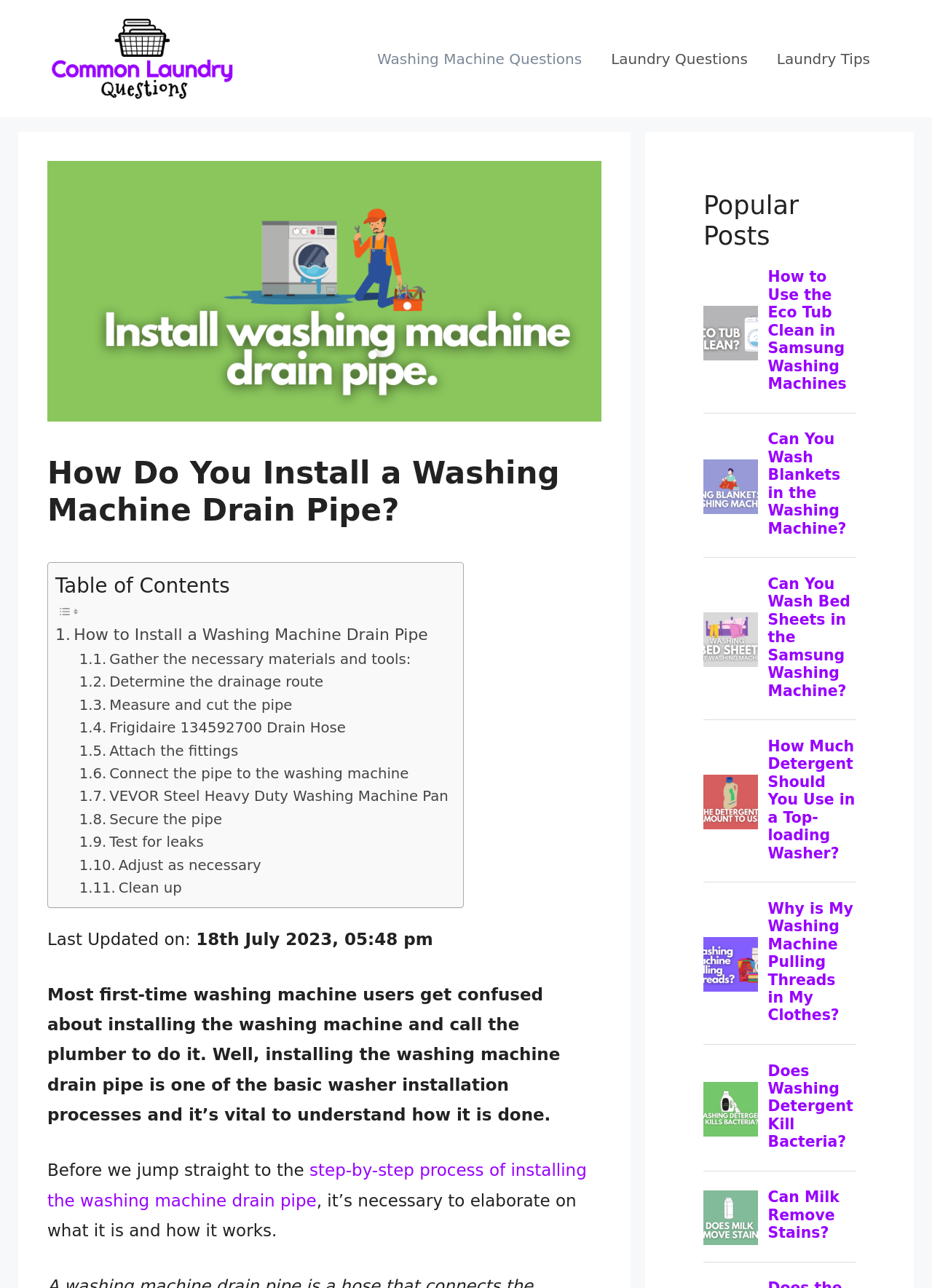Point out the bounding box coordinates of the section to click in order to follow this instruction: "Check the last updated date of the article".

[0.21, 0.722, 0.465, 0.736]